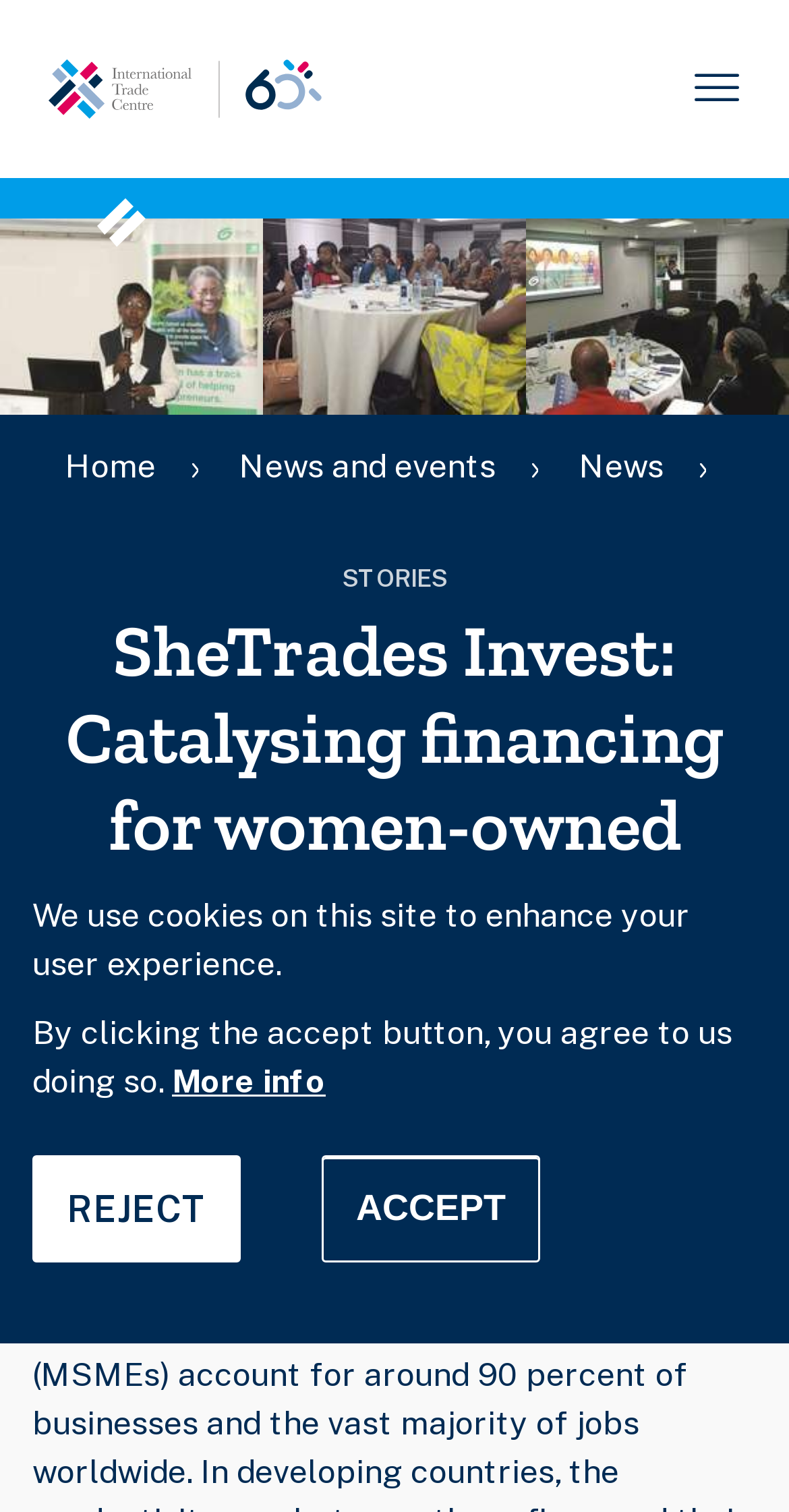What is the date of the news article?
Look at the screenshot and respond with one word or a short phrase.

1 July 2019